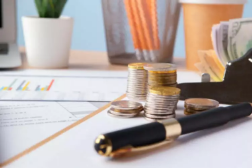Provide a thorough description of what you see in the image.

The image presents a detailed view of a workspace centered around financial management and accounting. Prominently featured are several stacks of coins arranged beside a sleek black pen, suggesting preparation for important financial documentation or calculations. The pen rests on a clipboard that likely contains crucial papers for payroll or bookkeeping, reflecting an organized approach to managing finances.

In the background, a potted plant adds a touch of greenery, while a clear glass container filled with orange pencils creates an inviting atmosphere, perfect for productivity. To the right, a cup filled with what appears to be banknotes hints at cash on hand, underscoring the theme of financial oversight. Labeled graphs or charts can be glimpsed at the back, suggesting that the workspace is set up for analysis or reporting, potentially related to payroll and employee reimbursements, as indicated by the accompanying text on payroll processing and direct deposits from QuickBooks. This cohesive setting conveys a professional tone, ideal for someone managing payroll or financial records.